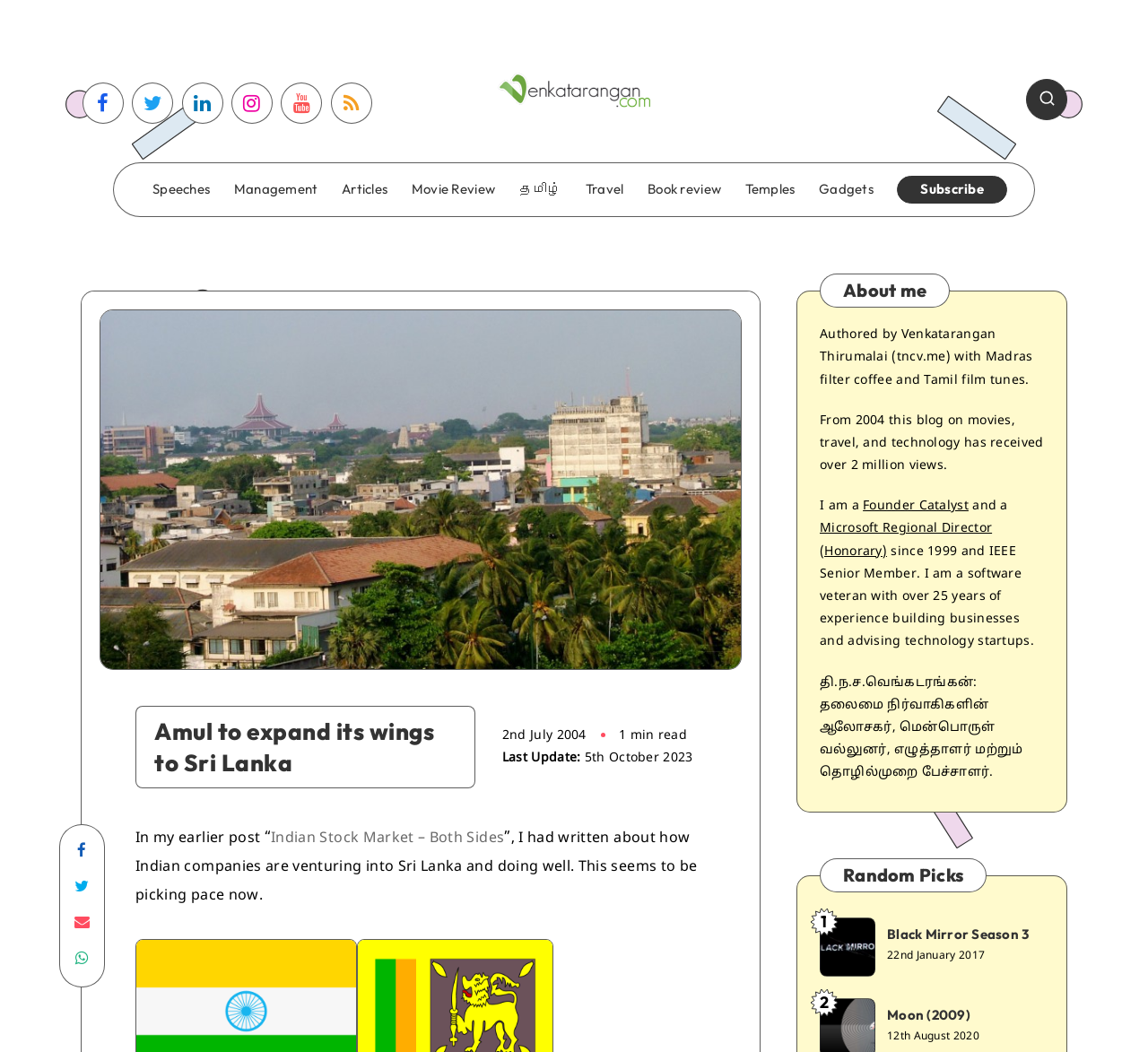Please indicate the bounding box coordinates of the element's region to be clicked to achieve the instruction: "Click on the 'Venkatarangan blog' link". Provide the coordinates as four float numbers between 0 and 1, i.e., [left, top, right, bottom].

[0.434, 0.068, 0.566, 0.103]